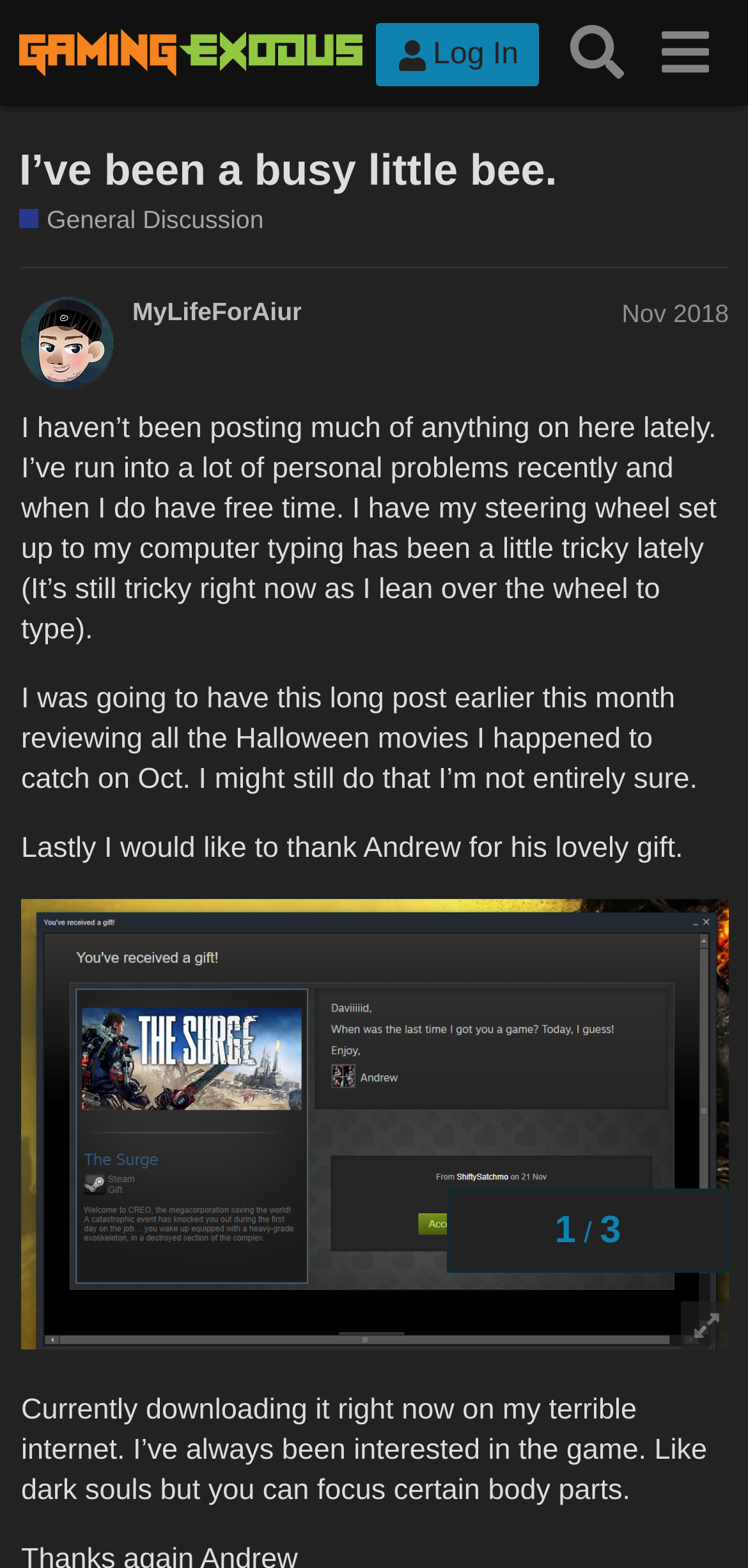Construct a comprehensive description capturing every detail on the webpage.

This webpage appears to be a blog post or a forum discussion thread. At the top, there is a header section with a logo image and a link to "Gaming Exodus" on the left, and three buttons on the right: "Log In", "Search", and a menu button. 

Below the header, there is a heading that reads "I’ve been a busy little bee." followed by a link to the same title. Next to it, there is a link to "General Discussion" with a brief description "A place to talk about whatever you want". 

The main content of the webpage is a blog post or a discussion thread. The author mentions that they haven't been posting much lately due to personal problems and difficulties with typing using their steering wheel set up to their computer. They also mention that they were planning to write a long post reviewing Halloween movies but are unsure if they will still do it. Additionally, they express gratitude to Andrew for a gift.

At the bottom of the page, there is a navigation section showing the topic progress, with headings indicating the number of pages and a link to the current page. There is also a section showing the author's name and the date of the post, November 2018.